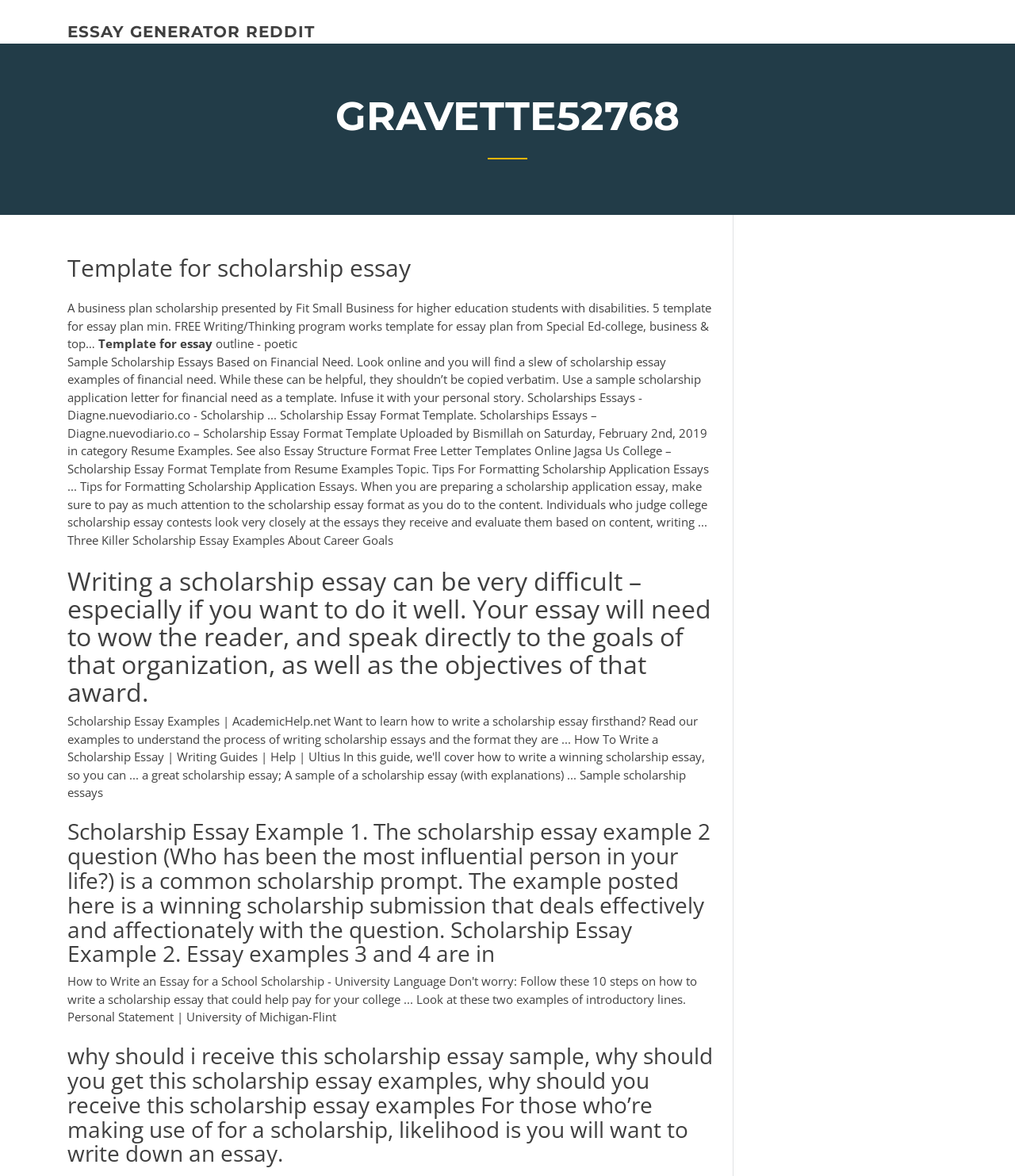What is the topic of the presented business plan scholarship? Examine the screenshot and reply using just one word or a brief phrase.

Higher education students with disabilities